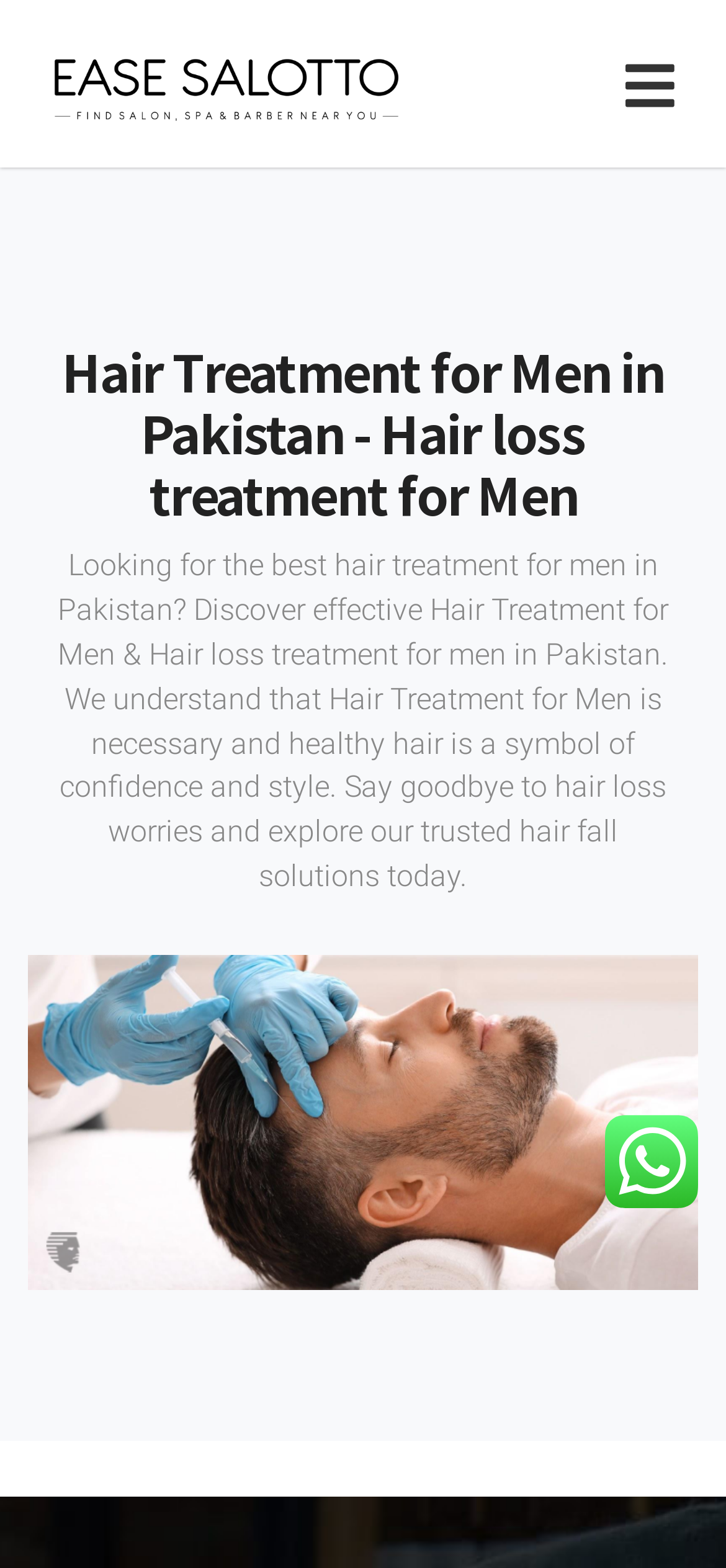How many images are on the webpage?
Answer the question using a single word or phrase, according to the image.

3